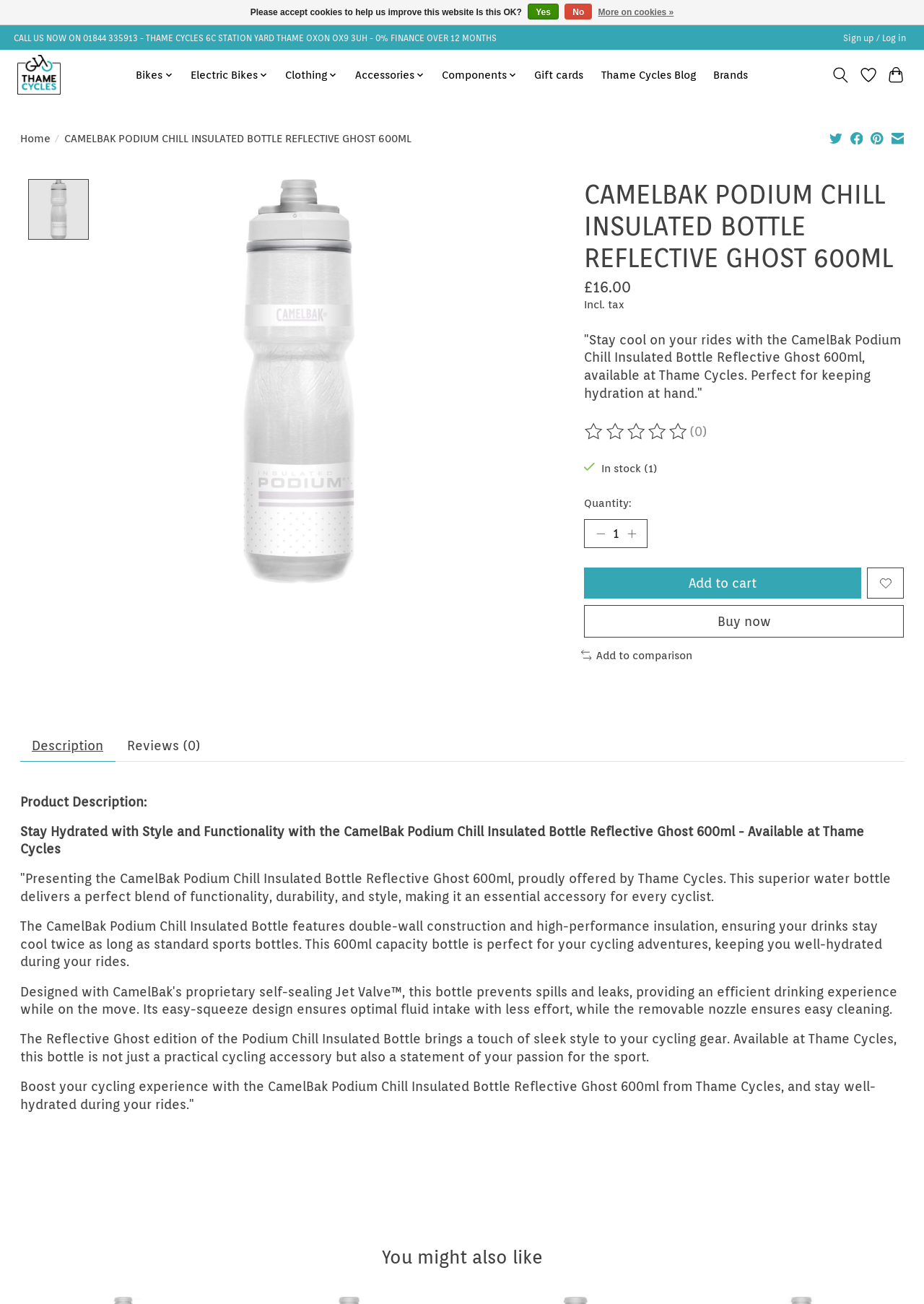Create an elaborate caption that covers all aspects of the webpage.

This webpage is about the CamelBak Podium Chill Insulated Bottle Reflective Ghost 600ml, a product available at Thame Cycles. At the top of the page, there is a navigation bar with links to the homepage, bikes, electric bikes, clothing, accessories, components, gift cards, and the Thame Cycles blog. On the top right, there are buttons to toggle the search, wishlist, and cart.

Below the navigation bar, there is a breadcrumbs section showing the current page's location. The product name, "CAMELBAK PODIUM CHILL INSULATED BOTTLE REFLECTIVE GHOST 600ML", is displayed prominently, along with a product image slideshow.

The product information section displays the price, £16.00, and a brief description of the product. There is also a rating system, with the option to read reviews. The product's availability is shown, with an "In stock" label and a quantity selector.

Below the product information, there are buttons to add the product to the cart, wishlist, or compare it with other products. A "Buy now" button is also available.

The page has a tabbed interface, with tabs for the product description, reviews, and other information. The description tab is selected by default, and it displays a detailed product description, highlighting the features and benefits of the CamelBak Podium Chill Insulated Bottle.

At the bottom of the page, there is a section titled "You might also like", which suggests other products that the customer might be interested in. A cookie acceptance message is displayed at the very bottom of the page.